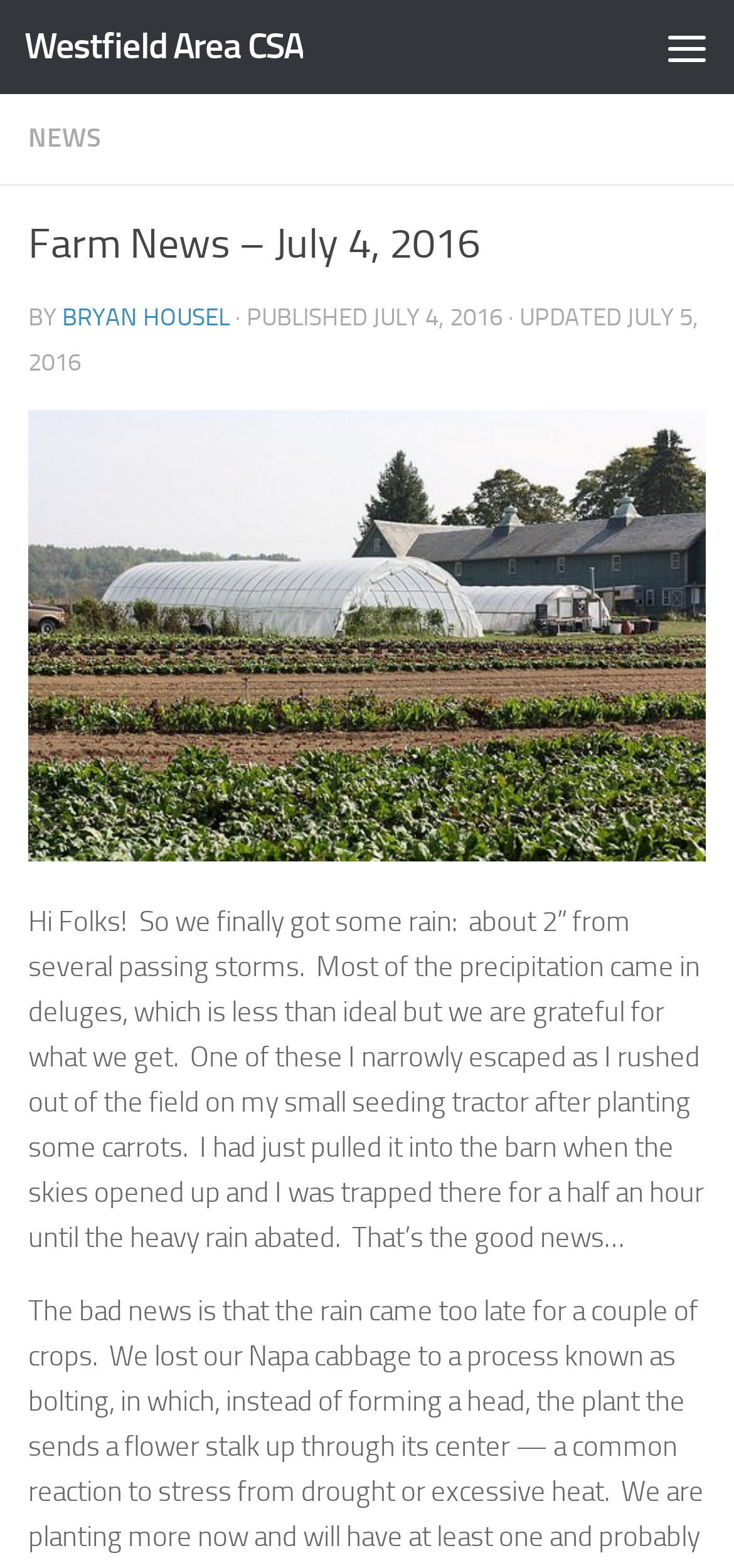Give a one-word or short-phrase answer to the following question: 
What was the author doing when the heavy rain started?

planting carrots